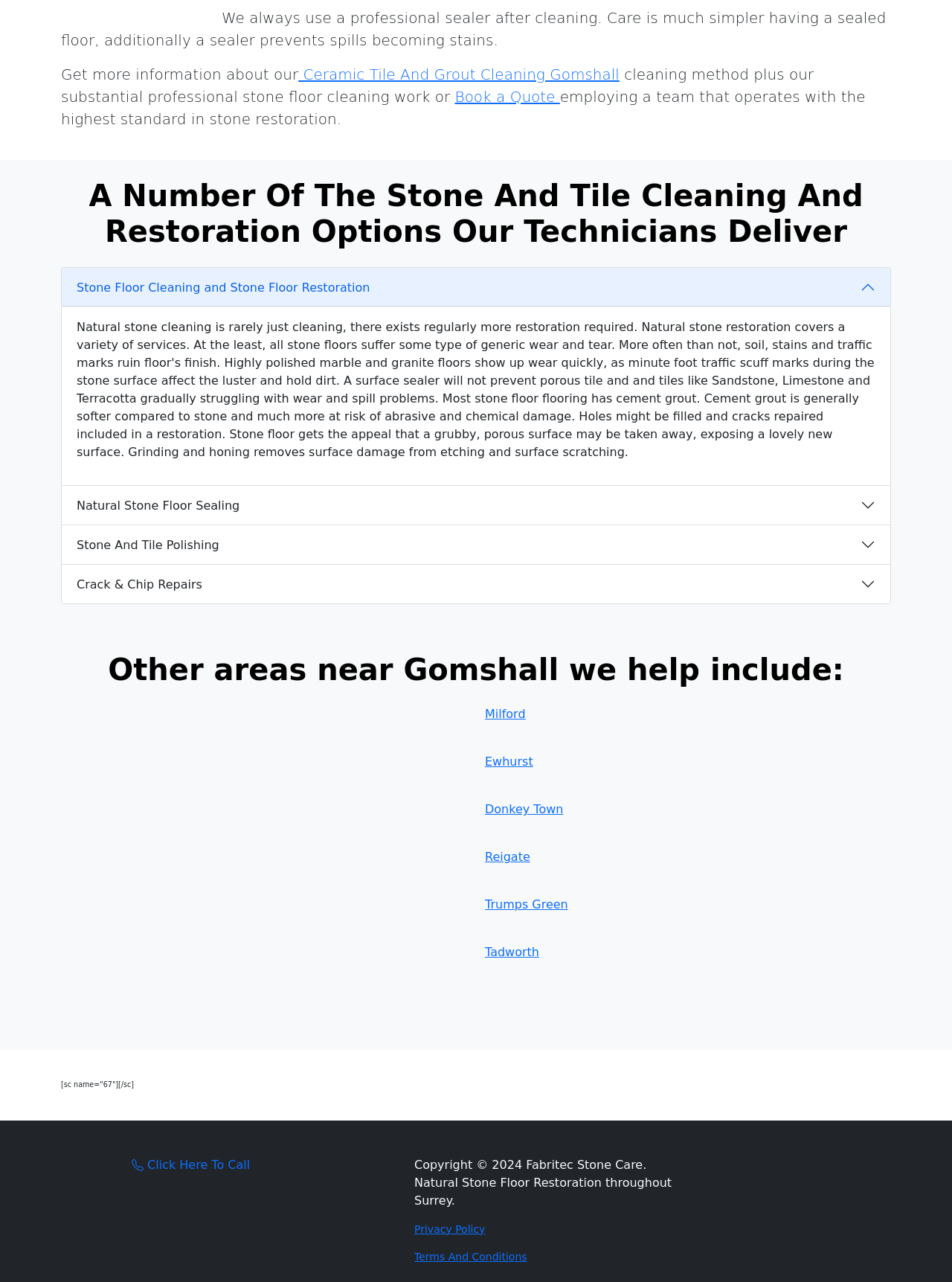What areas near Gomshall do they help include?
Look at the screenshot and respond with a single word or phrase.

Milford, Ewhurst, Donkey Town, Reigate, Trumps Green, Tadworth